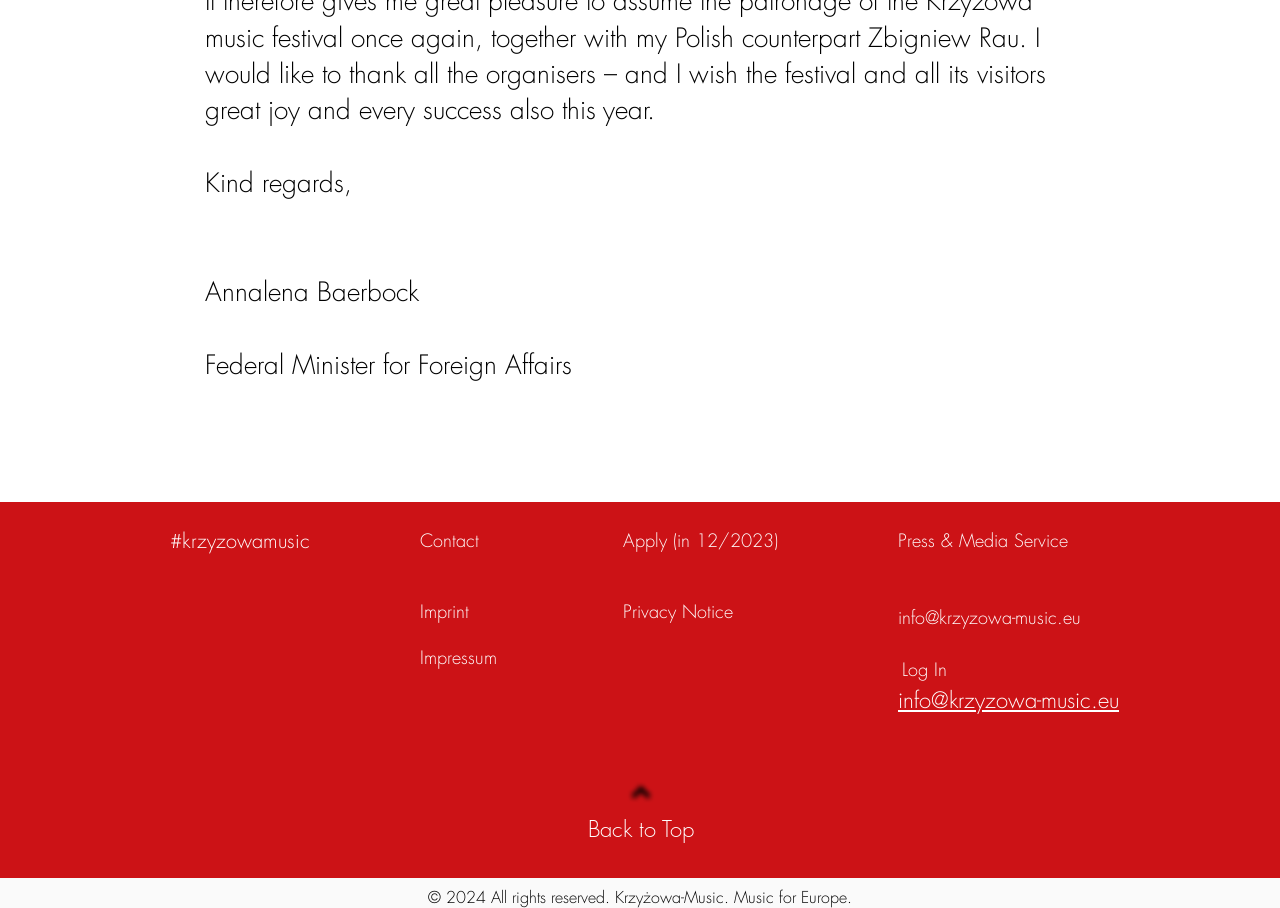Pinpoint the bounding box coordinates of the element that must be clicked to accomplish the following instruction: "Click Log In". The coordinates should be in the format of four float numbers between 0 and 1, i.e., [left, top, right, bottom].

[0.694, 0.717, 0.751, 0.758]